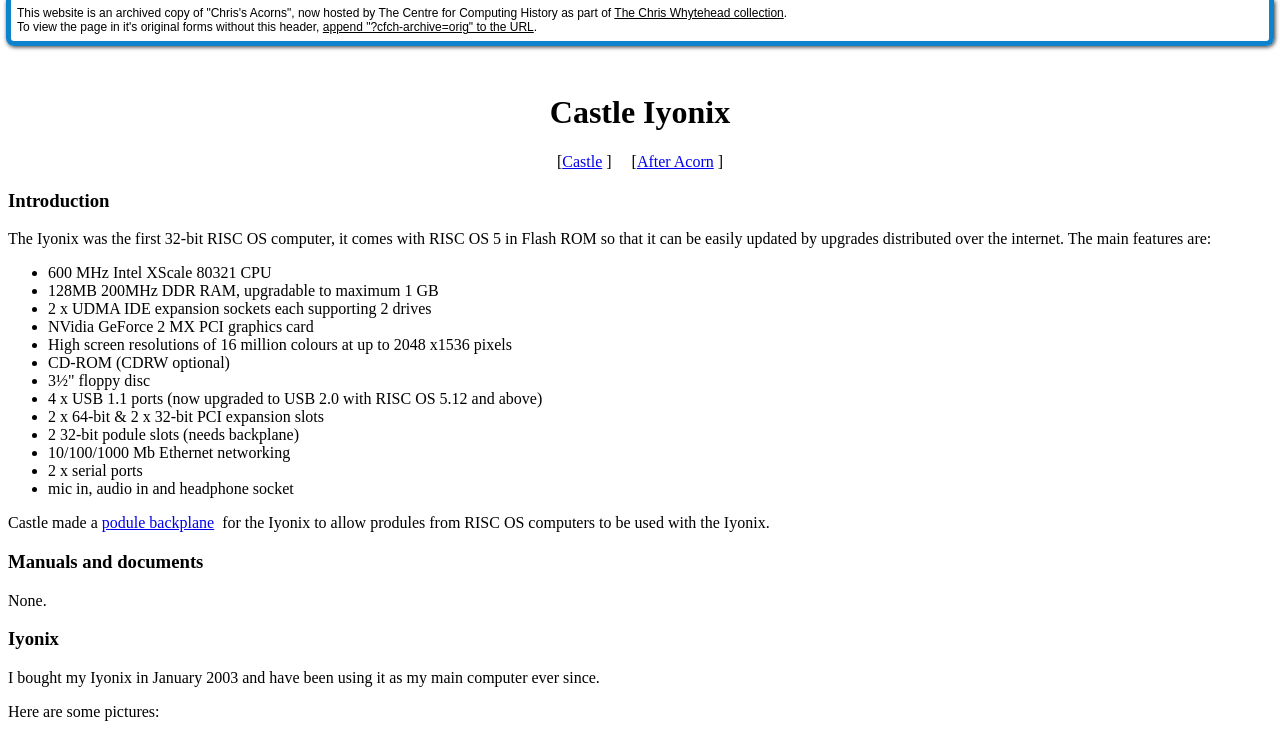From the element description append "?cfch-archive=orig" to the URL, predict the bounding box coordinates of the UI element. The coordinates must be specified in the format (top-left x, top-left y, bottom-right x, bottom-right y) and should be within the 0 to 1 range.

[0.252, 0.028, 0.417, 0.047]